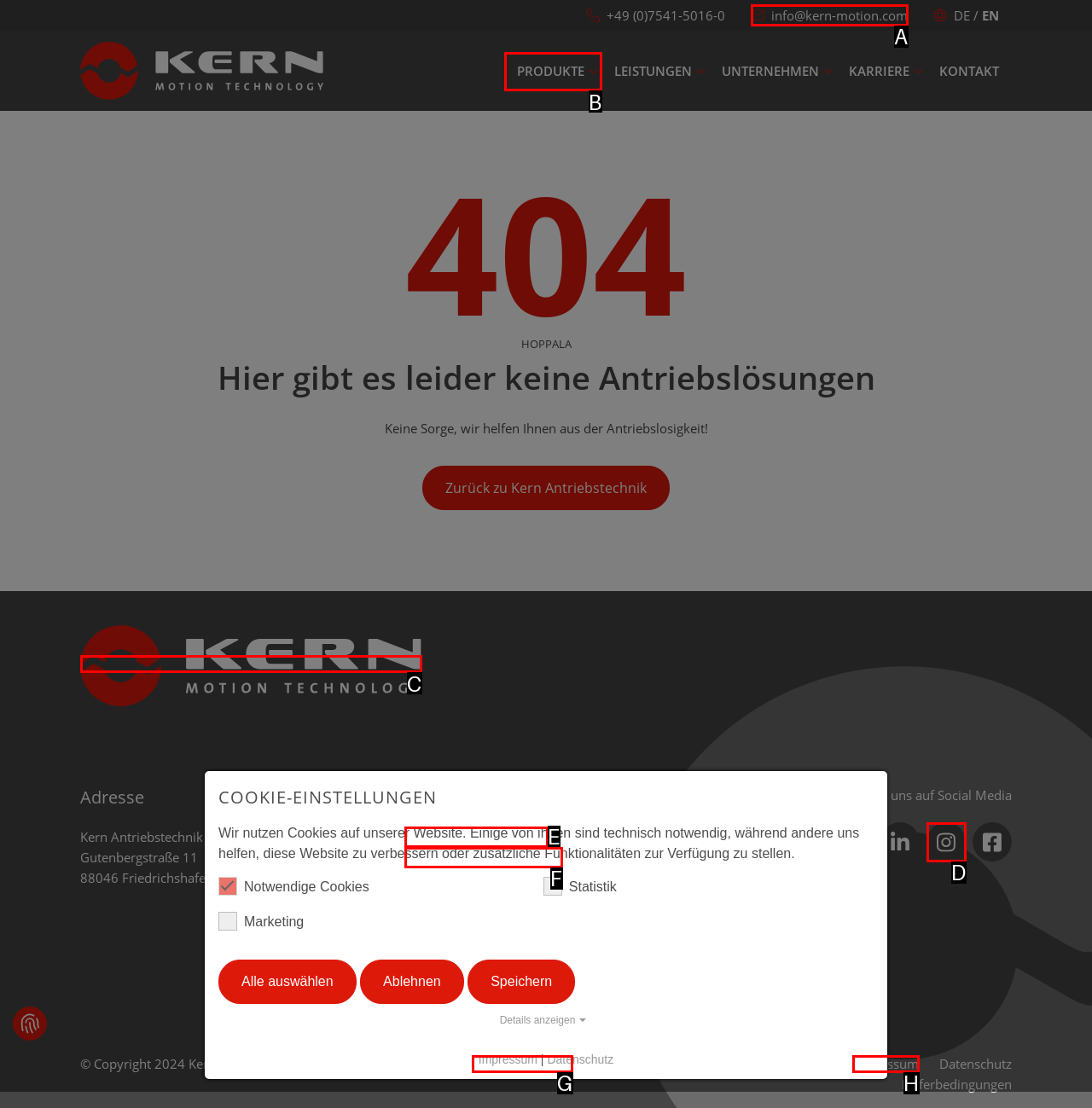Select the proper UI element to click in order to perform the following task: View products. Indicate your choice with the letter of the appropriate option.

B